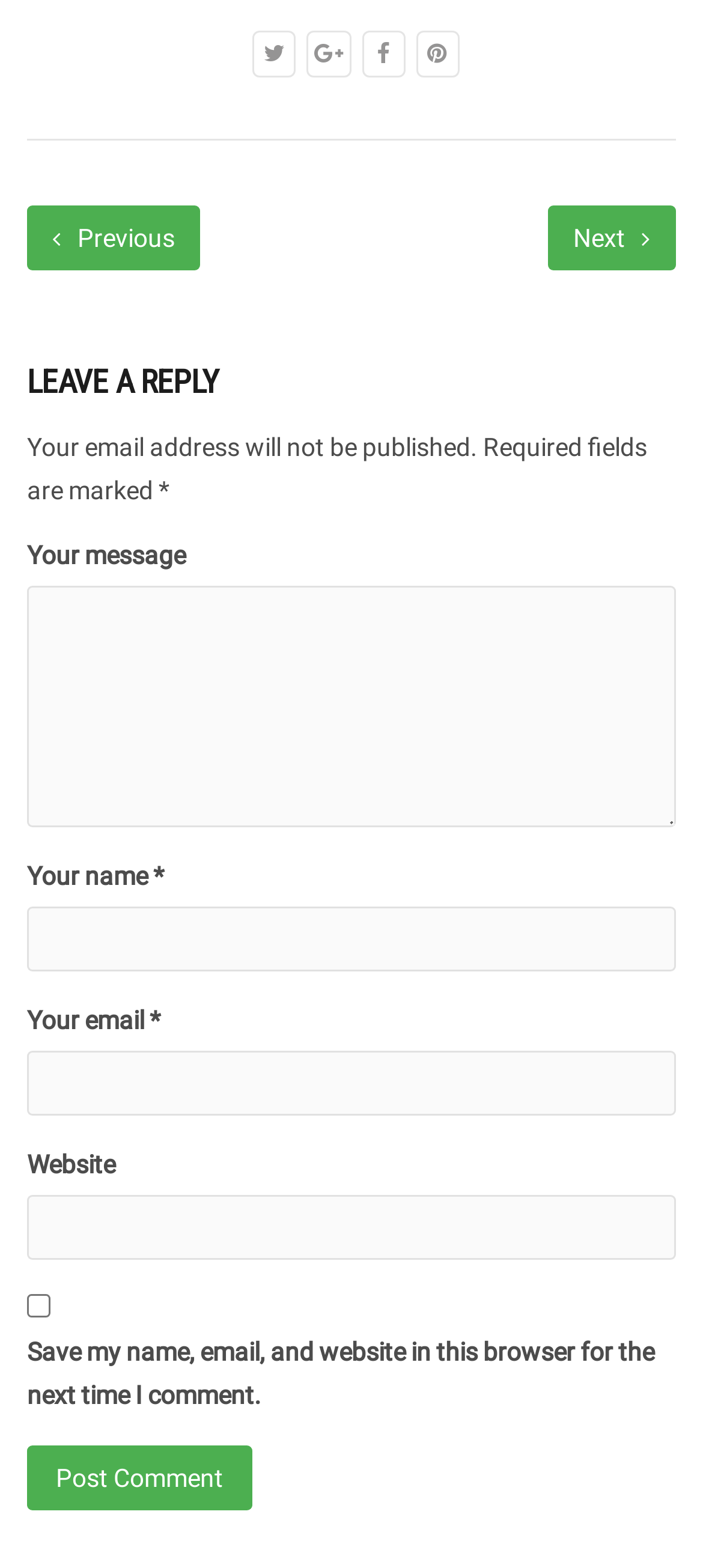Please determine the bounding box coordinates of the element's region to click in order to carry out the following instruction: "Check the save checkbox". The coordinates should be four float numbers between 0 and 1, i.e., [left, top, right, bottom].

[0.038, 0.825, 0.072, 0.84]